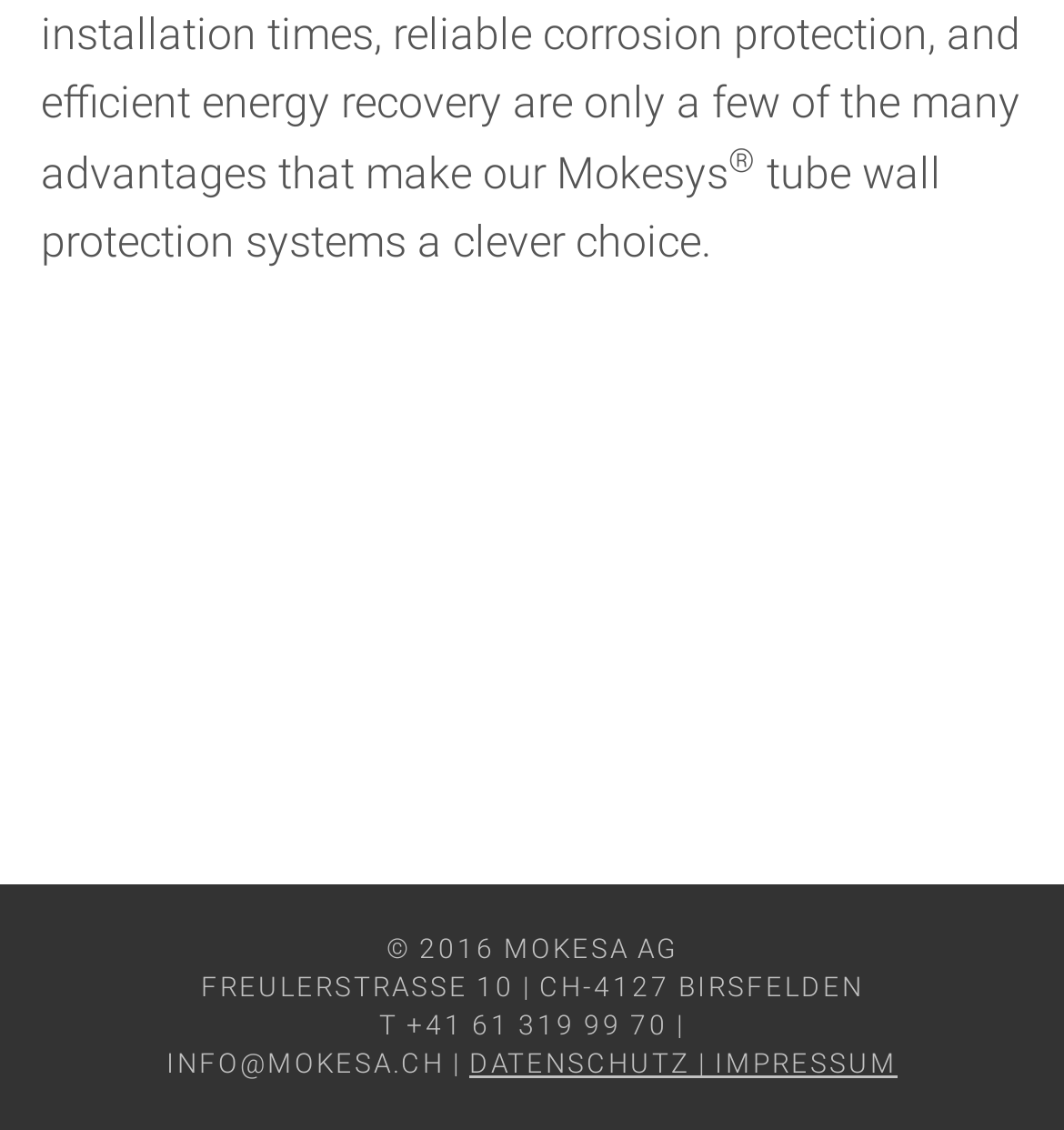Provide the bounding box coordinates for the UI element that is described by this text: "Datenschutz |". The coordinates should be in the form of four float numbers between 0 and 1: [left, top, right, bottom].

[0.441, 0.928, 0.672, 0.955]